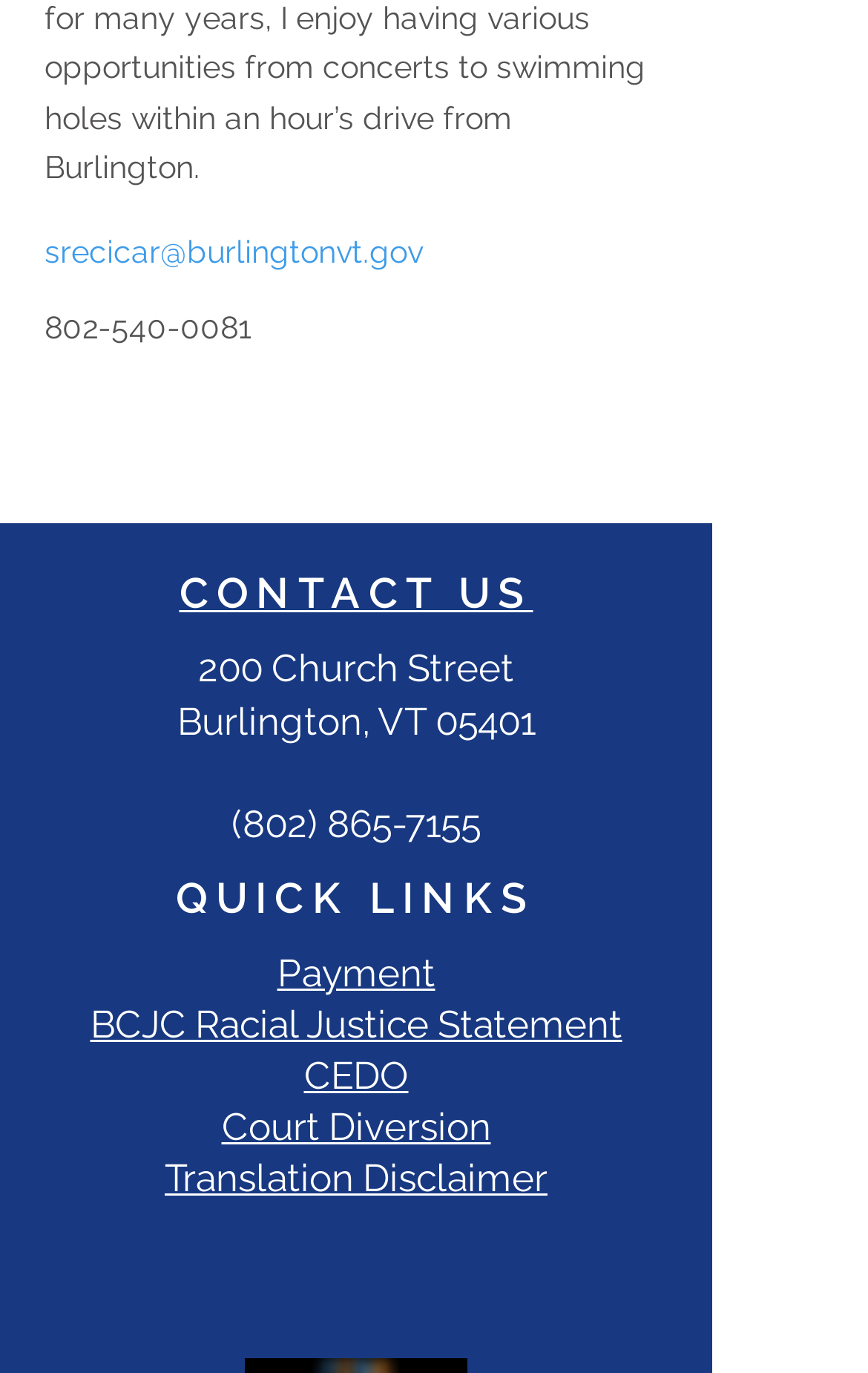Please pinpoint the bounding box coordinates for the region I should click to adhere to this instruction: "Follow on Twitter".

[0.487, 0.91, 0.587, 0.973]